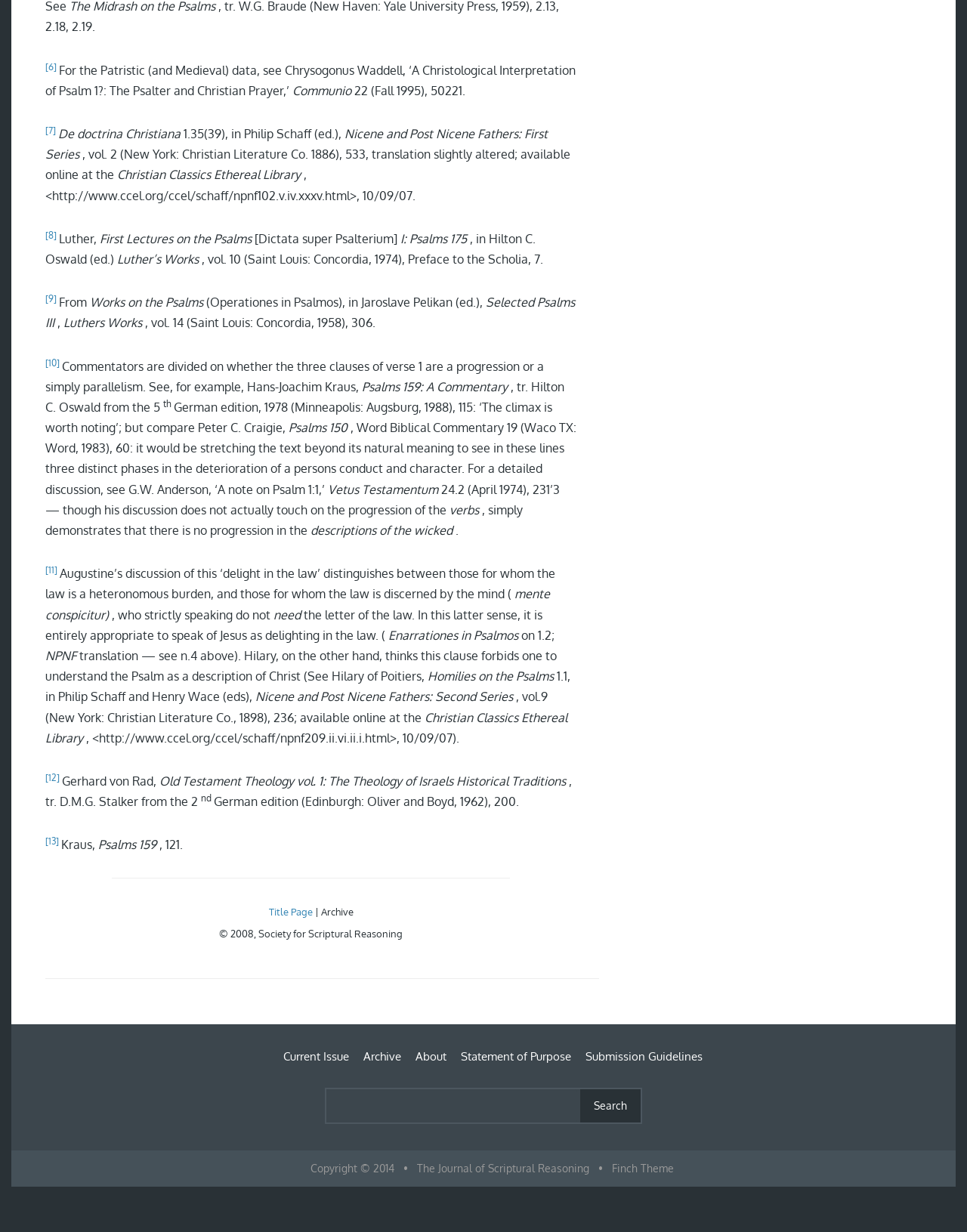Use a single word or phrase to answer the following:
How many links are in the webpage?

13